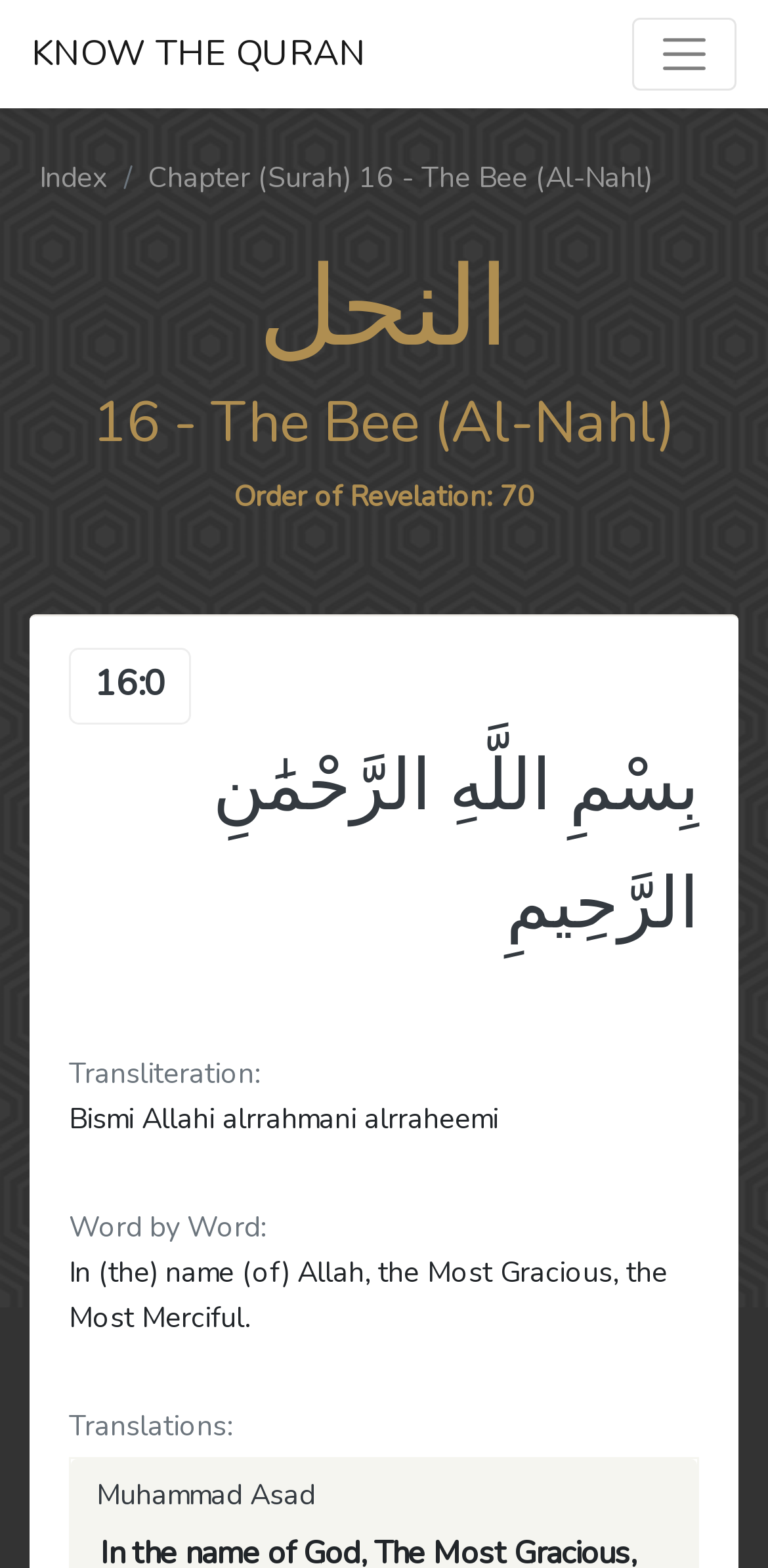Describe the entire webpage, focusing on both content and design.

The webpage is about Chapter 16 of the Quran, specifically "The Bee (Al-Nahl)". At the top left, there is a link to "KNOW THE QURAN". Next to it, on the top right, is a button to toggle navigation. 

Below the top navigation, there is a section with a link to "Index" and a heading that displays the chapter title in both Arabic and English. Underneath, there is a heading with the Arabic title "النحل" and another heading with the English title "16 - The Bee (Al-Nahl)". 

To the right of the chapter title, there is a static text indicating the order of revelation, which is 70. Below this section, there is a link to a specific verse, "16:0". 

The main content of the webpage is divided into sections. The first section displays the Arabic text of the Quran, "بِسْمِ اللَّهِ الرَّحْمَٰنِ الرَّحِيمِ". Below it, there is a transliteration of the text, "Bismi Allahi alrrahmani alrraheemi". 

The next section is labeled "Word by Word" and provides a word-by-word translation of the Quranic text. The final section is labeled "Translations" and displays a translation of the text by Muhammad Asad. This section can be expanded or collapsed using a button.